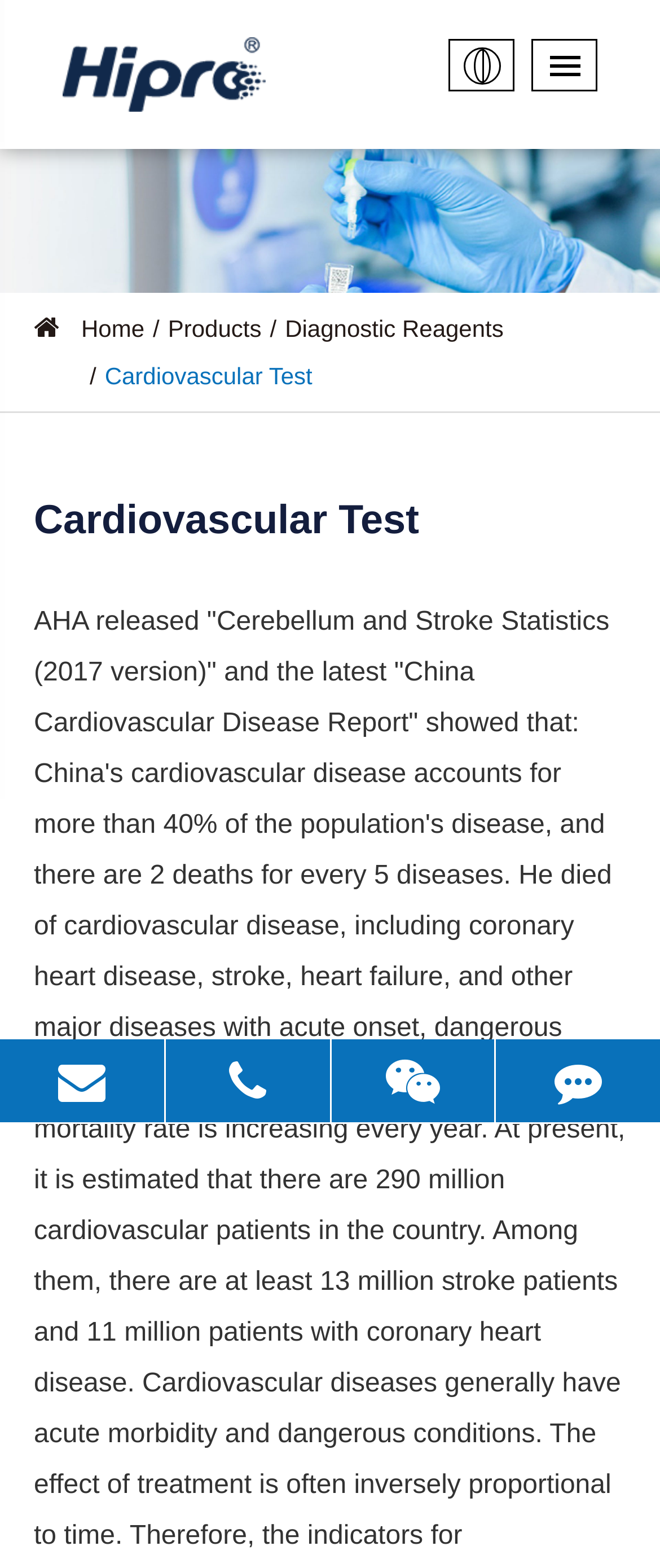Is there an image on the webpage?
Answer the question with a single word or phrase by looking at the picture.

Yes